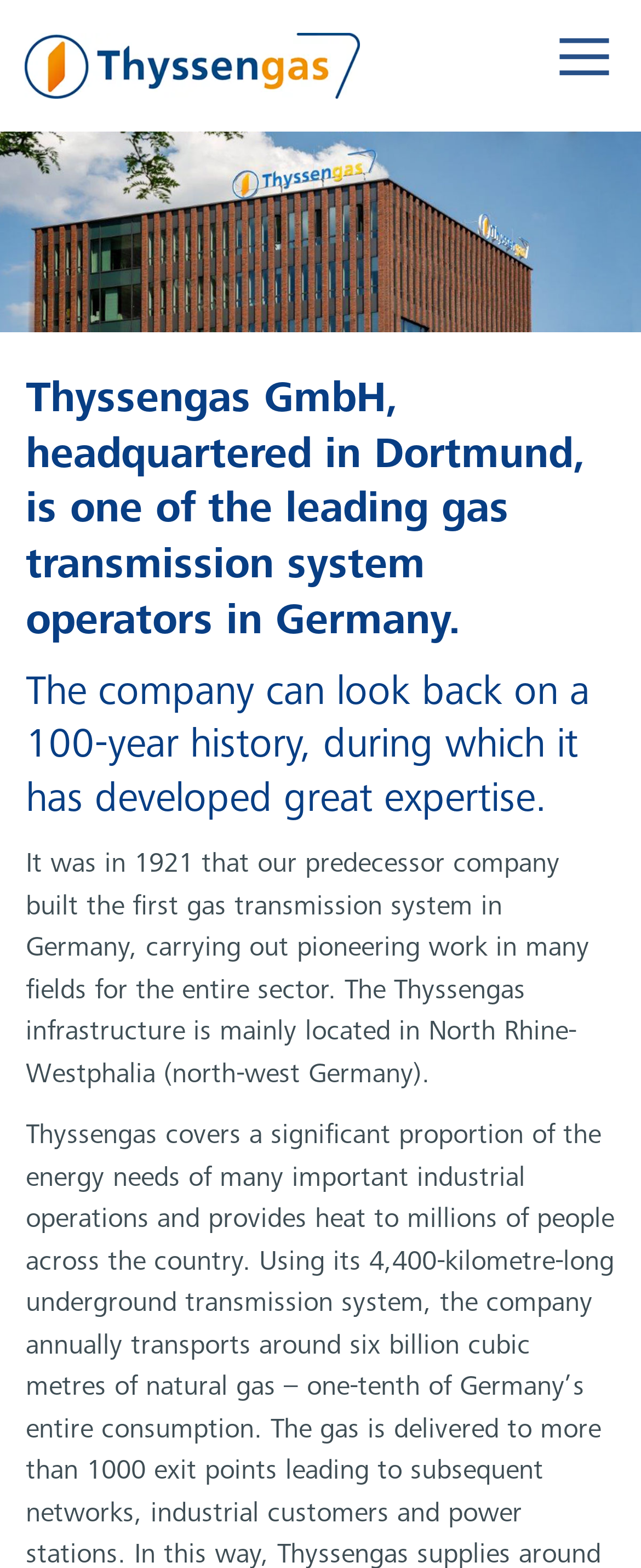Create an elaborate caption that covers all aspects of the webpage.

The webpage is about Thyssengas, a leading gas transmission system operator in Germany. At the top right corner, there is a search icon with the text "Suche" (meaning "Search" in German). Next to it, on the top right, is a logo of Thyssengas. On the top left, there is another logo of Thyssengas with a mobile navigation icon next to it.

Below the top section, there is a large banner image that spans the entire width of the page, with a caption "Thyssengas – Fortschritt für die Energiewelt von morgen" (meaning "Thyssengas – Progress for the energy world of tomorrow" in German).

Under the banner, there are three sections of text. The first section is a heading that introduces Thyssengas GmbH, headquartered in Dortmund, Germany, as one of the leading gas transmission system operators in the country. The second section is another heading that highlights the company's 100-year history and its expertise in the field. The third section is a paragraph of text that provides more information about the company's history, including the construction of the first gas transmission system in Germany in 1921 and its location in North Rhine-Westphalia.